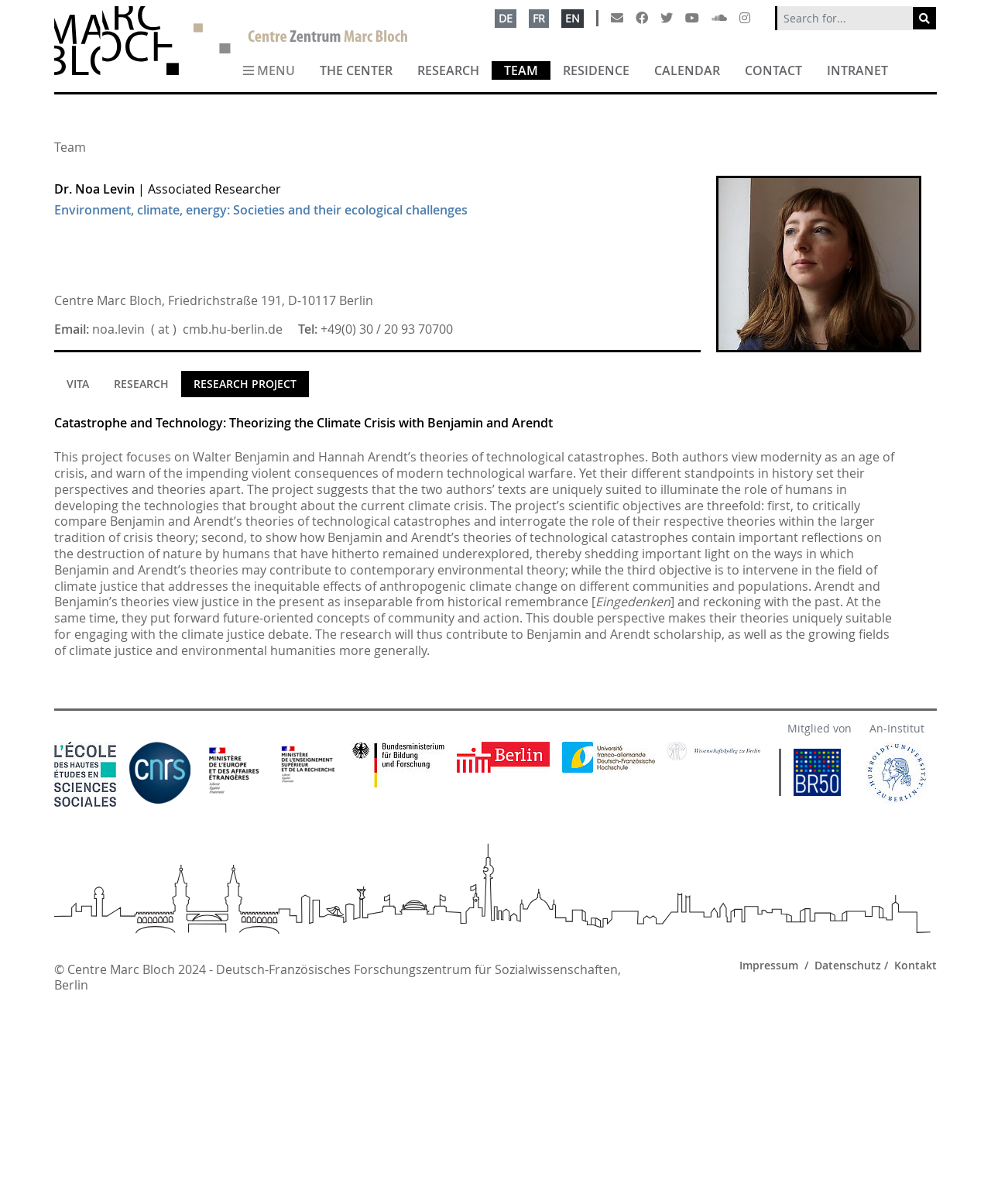Locate the bounding box coordinates of the clickable part needed for the task: "View the research project".

[0.183, 0.308, 0.312, 0.33]